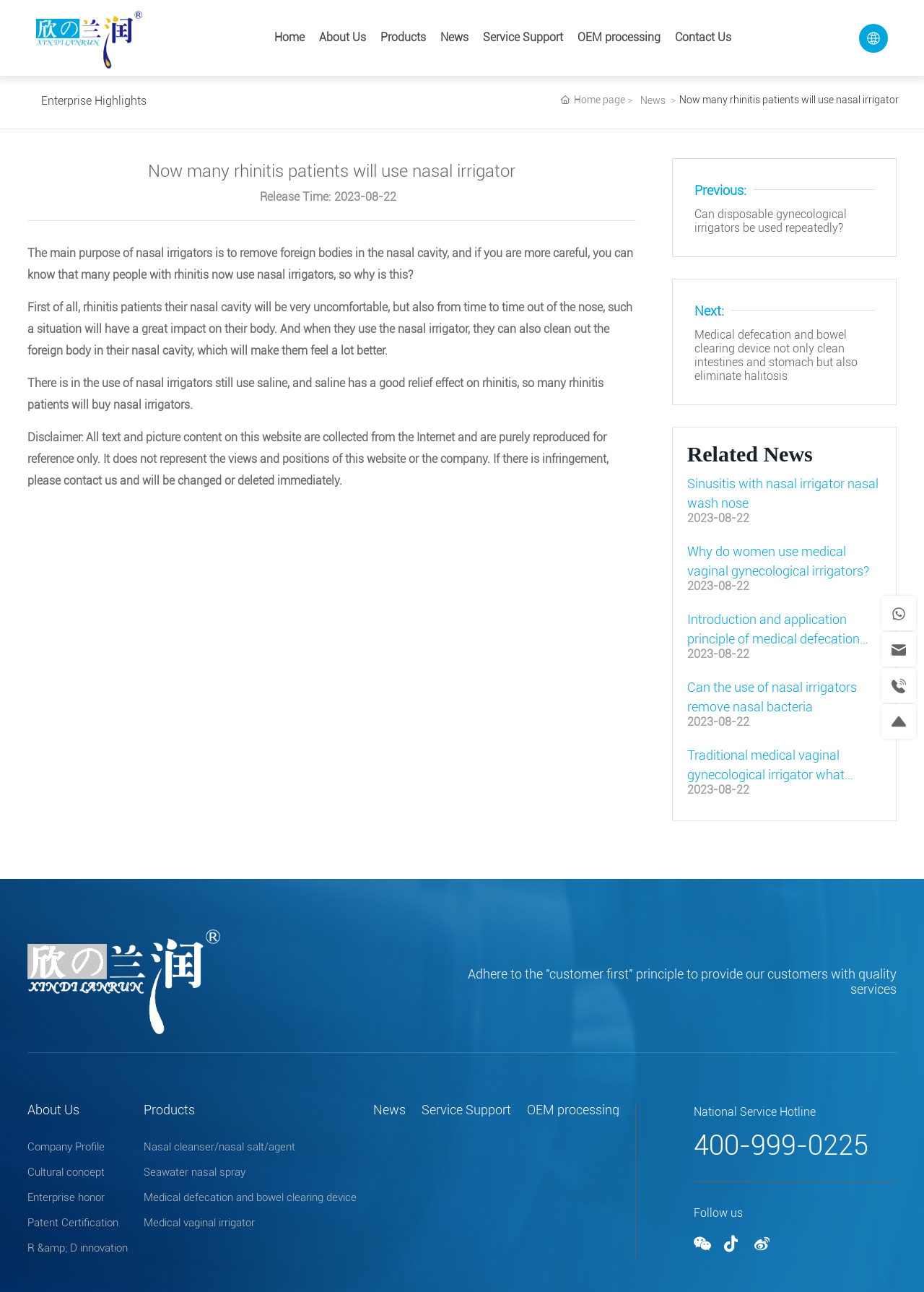Identify the headline of the webpage and generate its text content.

Now many rhinitis patients will use nasal irrigator